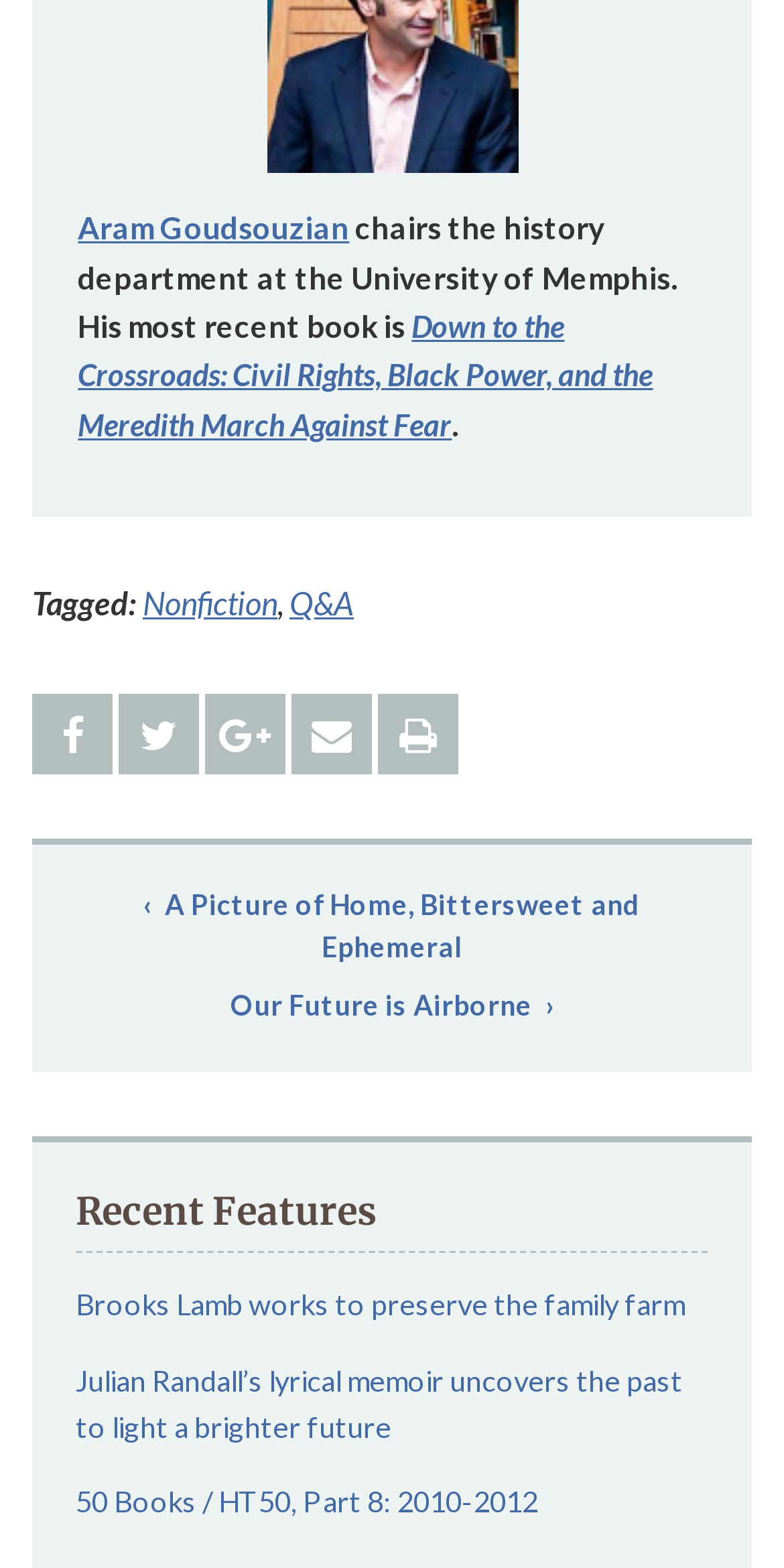Please identify the bounding box coordinates of where to click in order to follow the instruction: "View Aram Goudsouzian's profile".

[0.099, 0.134, 0.446, 0.157]